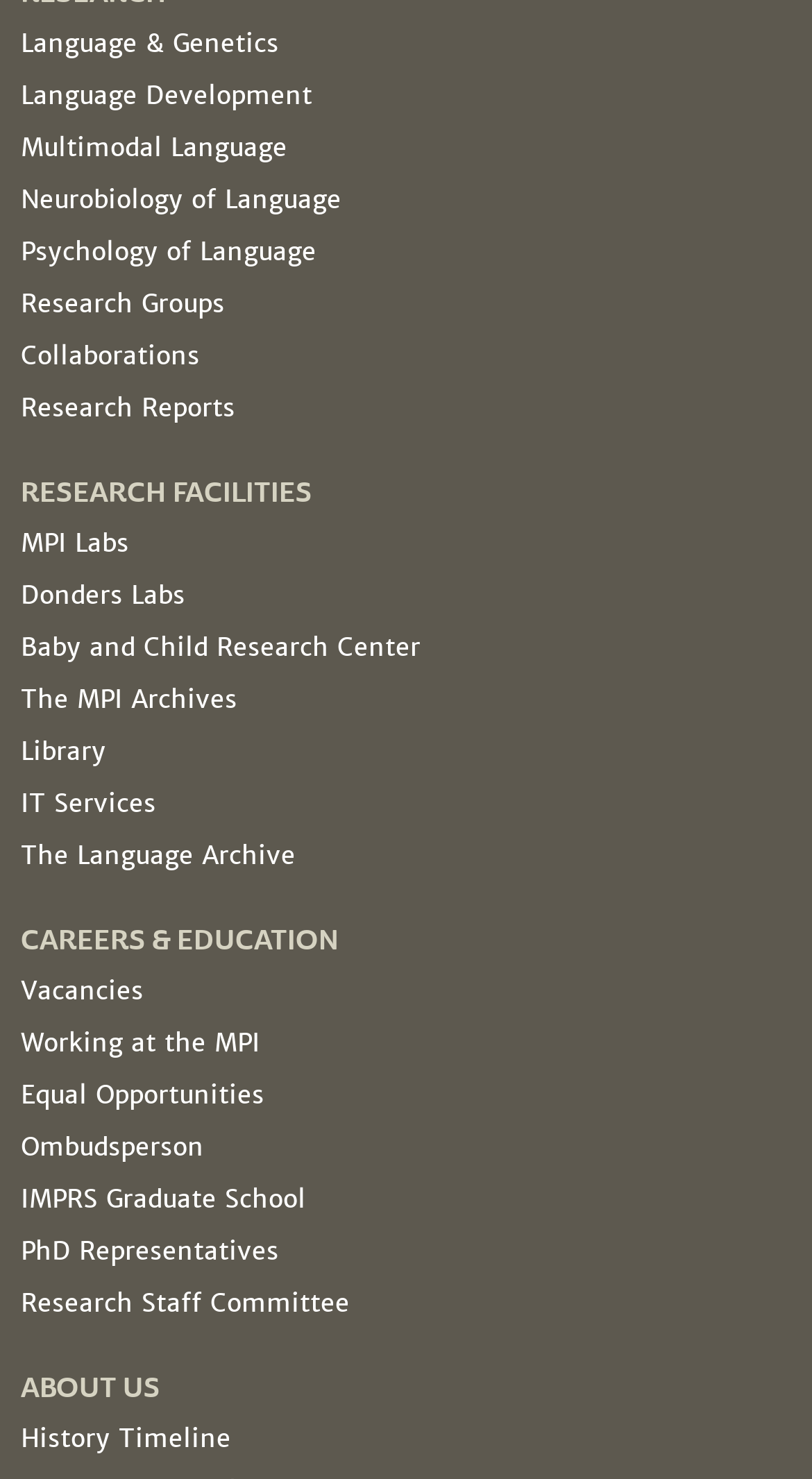What is the last link under the 'CAREERS & EDUCATION' section?
Provide a short answer using one word or a brief phrase based on the image.

Research Staff Committee